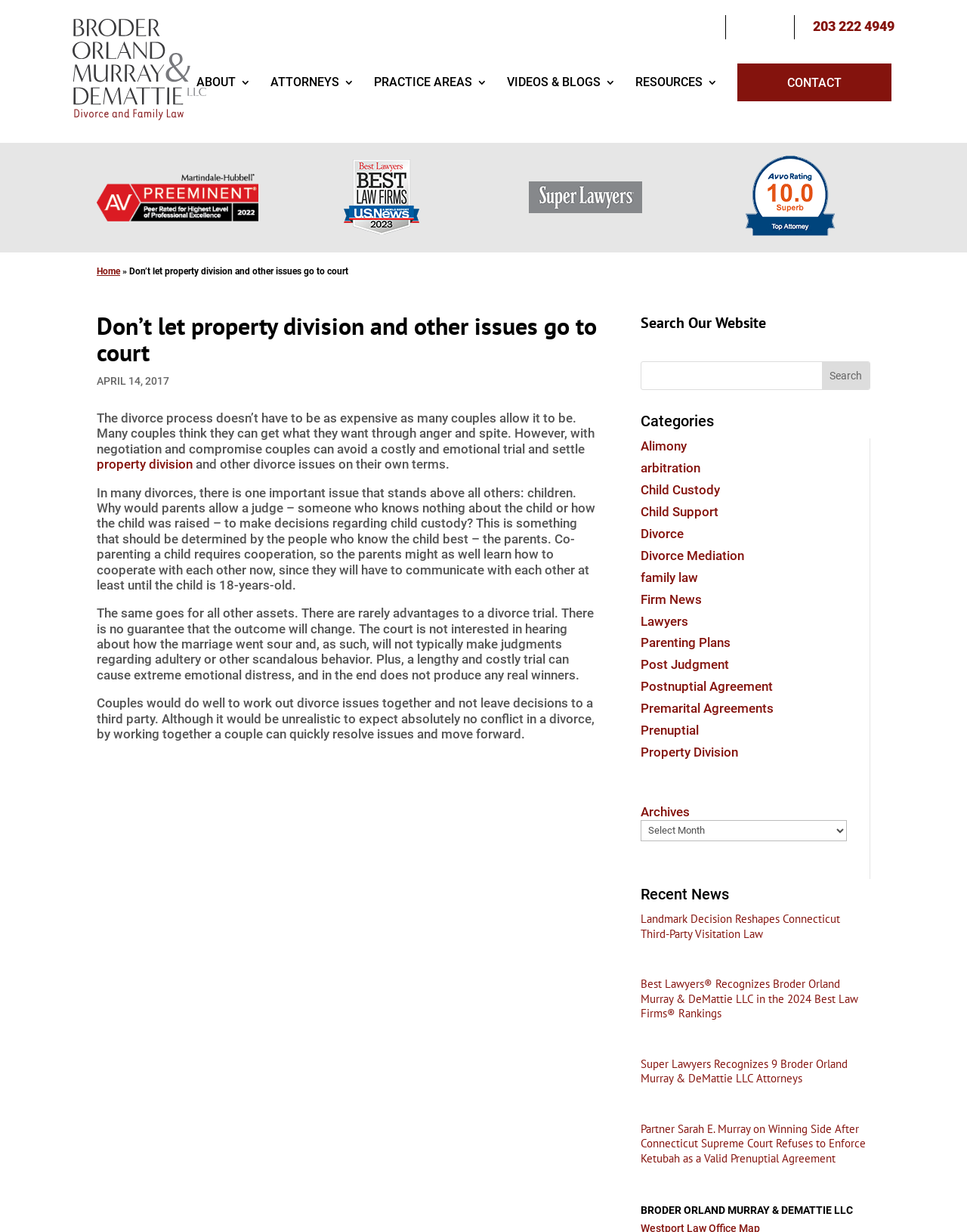For the given element description Videos & Blogs, determine the bounding box coordinates of the UI element. The coordinates should follow the format (top-left x, top-left y, bottom-right x, bottom-right y) and be within the range of 0 to 1.

[0.524, 0.062, 0.637, 0.082]